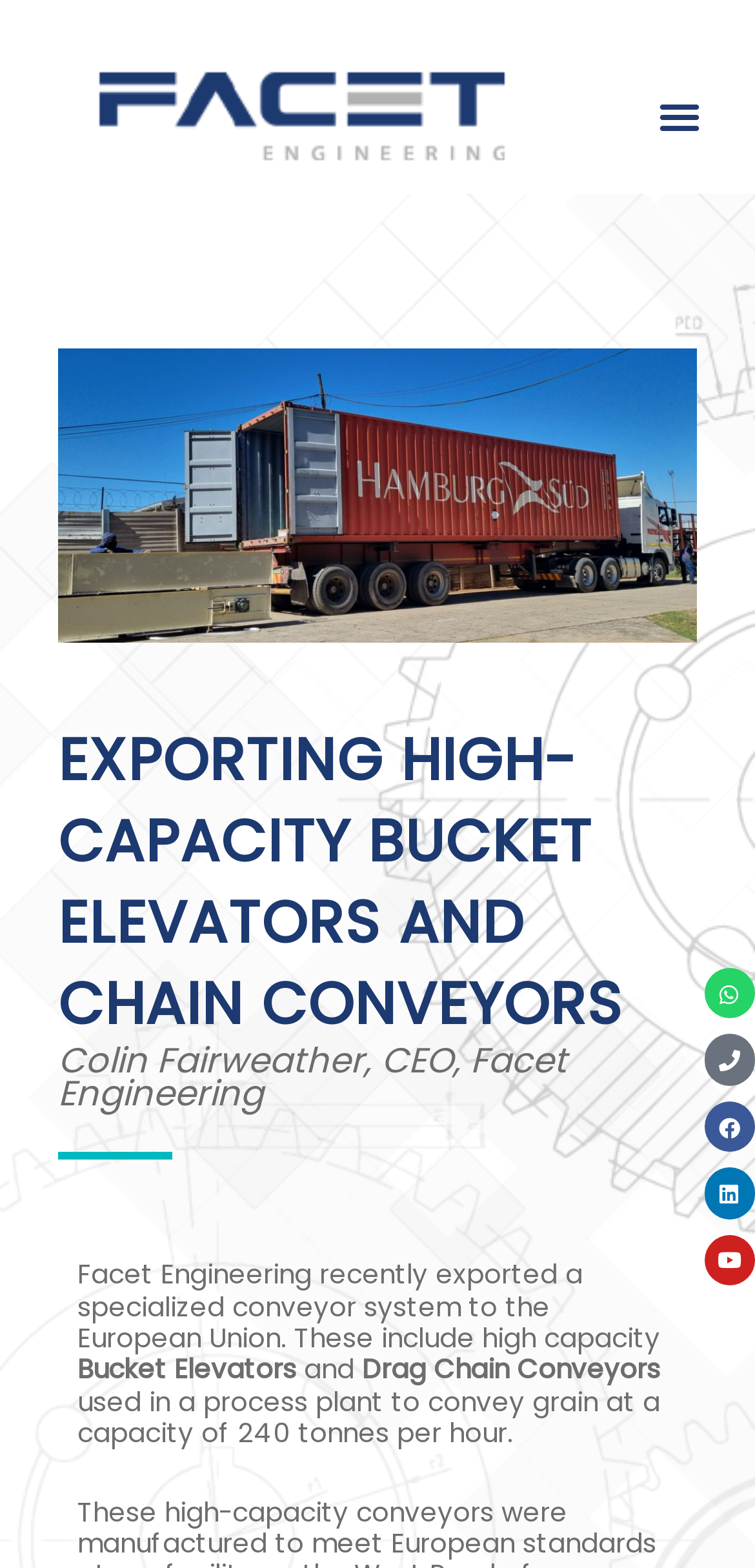Offer an extensive depiction of the webpage and its key elements.

The webpage is about high-capacity bucket elevators and chain conveyors, specifically designed to convey grain at a capacity of 240 tonnes per hour. At the top-left of the page, there is a link to "Electronic colour sorters" accompanied by an image. On the top-right, there is a menu toggle button. 

Below the menu toggle button, a prominent heading reads "EXPORTING HIGH-CAPACITY BUCKET ELEVATORS AND CHAIN CONVEYORS". Underneath this heading, there is a quote from Colin Fairweather, CEO of Facet Engineering. 

The main content of the page starts with a paragraph describing how Facet Engineering recently exported a specialized conveyor system to the European Union. This paragraph is followed by links to "Bucket Elevators" and "Drag Chain Conveyors", which are used in a process plant to convey grain at a capacity of 240 tonnes per hour. 

At the bottom-right of the page, there are social media links to Whatsapp, Phone, Facebook, Linkedin, and Youtube.